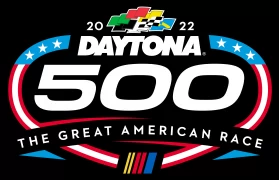How many blue stars surround the logo?
From the screenshot, supply a one-word or short-phrase answer.

Five